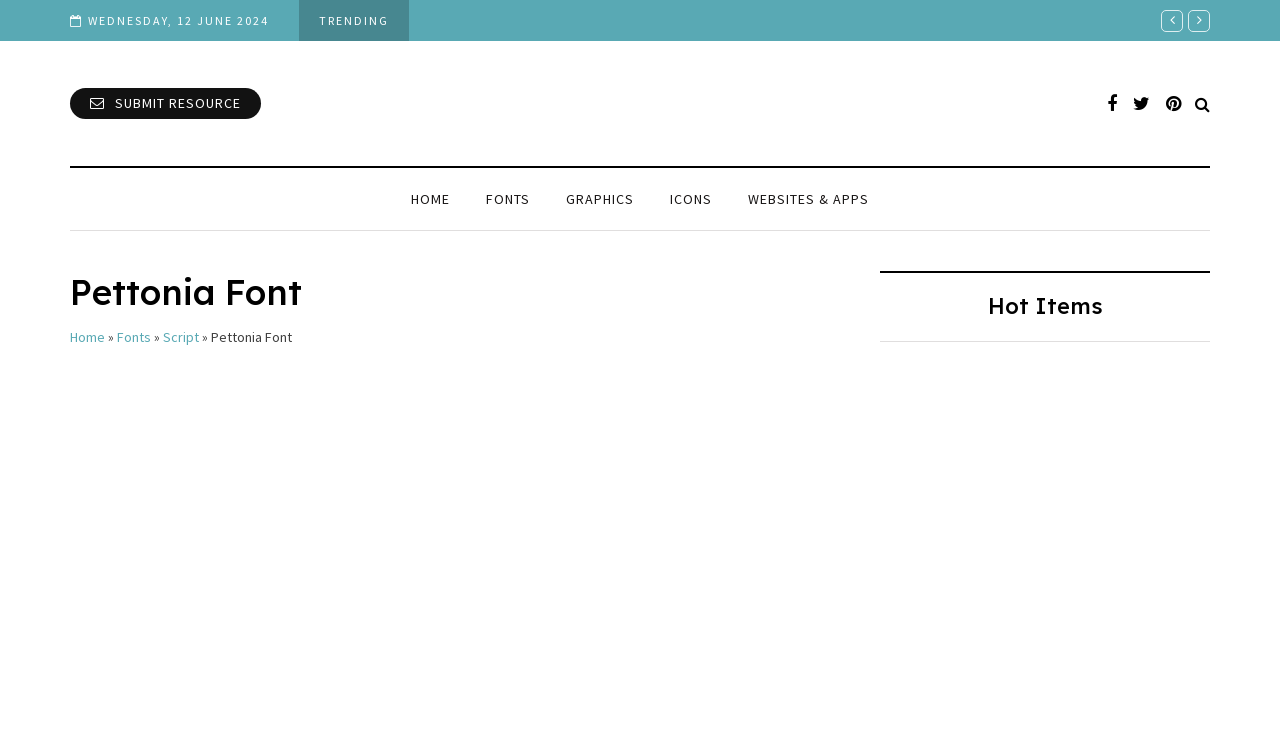Provide the bounding box coordinates of the UI element that matches the description: "Graphics".

[0.428, 0.257, 0.509, 0.287]